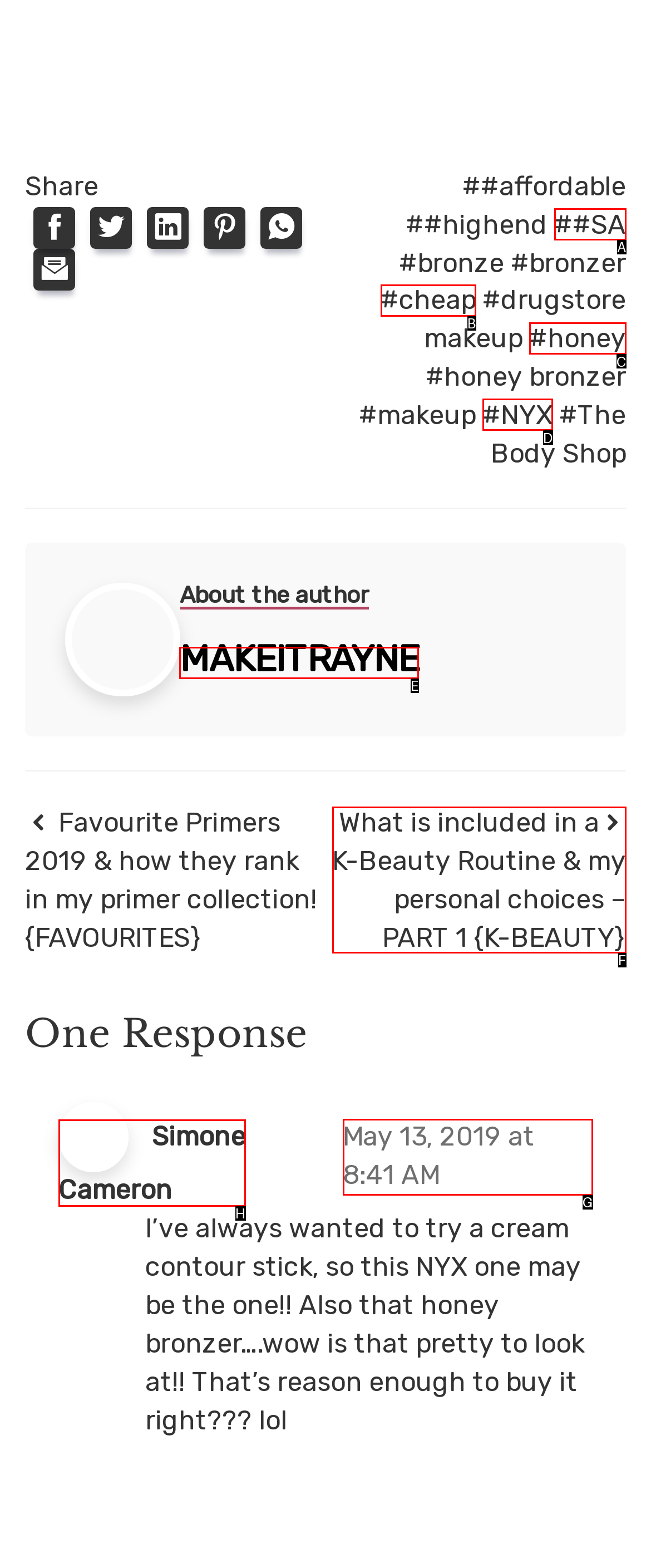Choose the letter that best represents the description: ##SA. Answer with the letter of the selected choice directly.

A